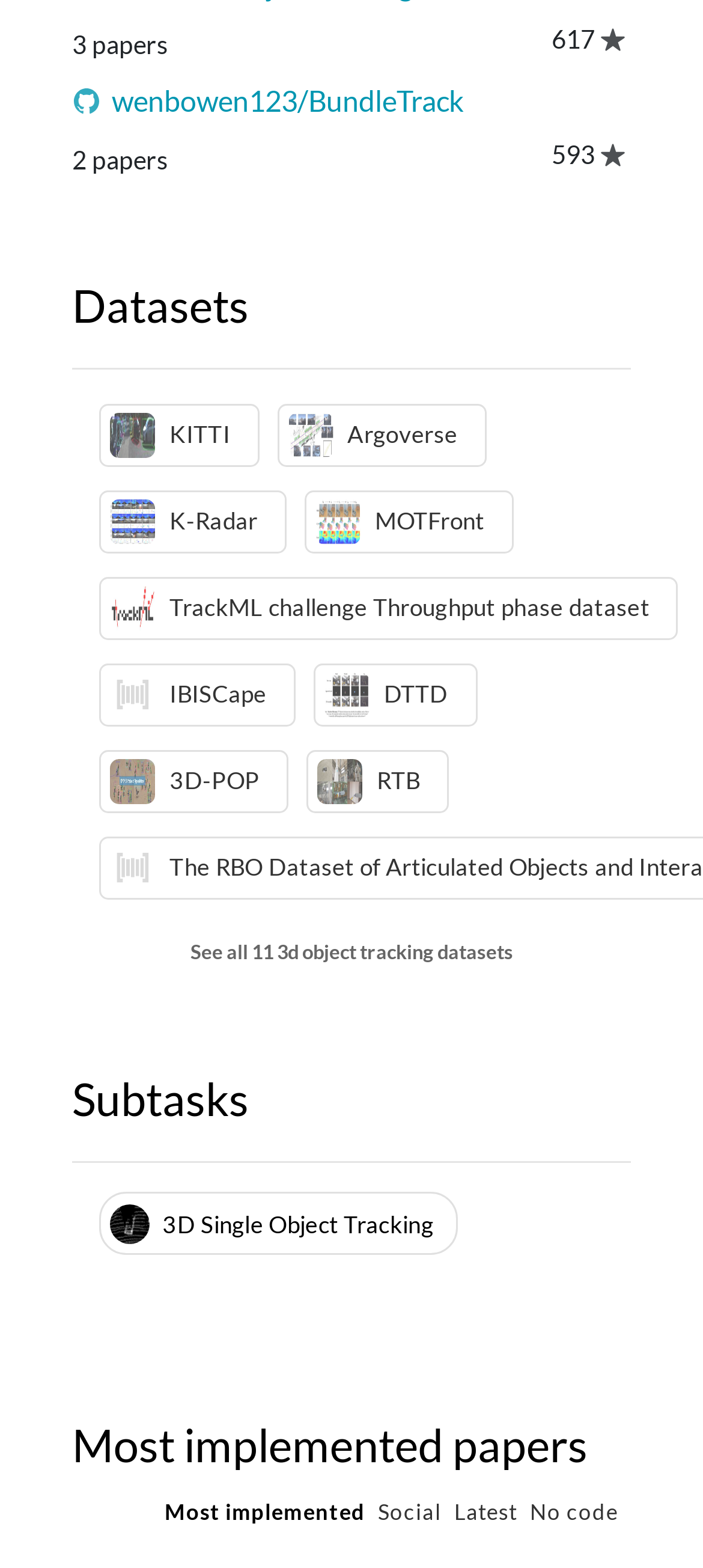Determine the bounding box coordinates of the clickable element to complete this instruction: "Click on the 'BundleTrack' link". Provide the coordinates in the format of four float numbers between 0 and 1, [left, top, right, bottom].

[0.103, 0.053, 0.659, 0.075]